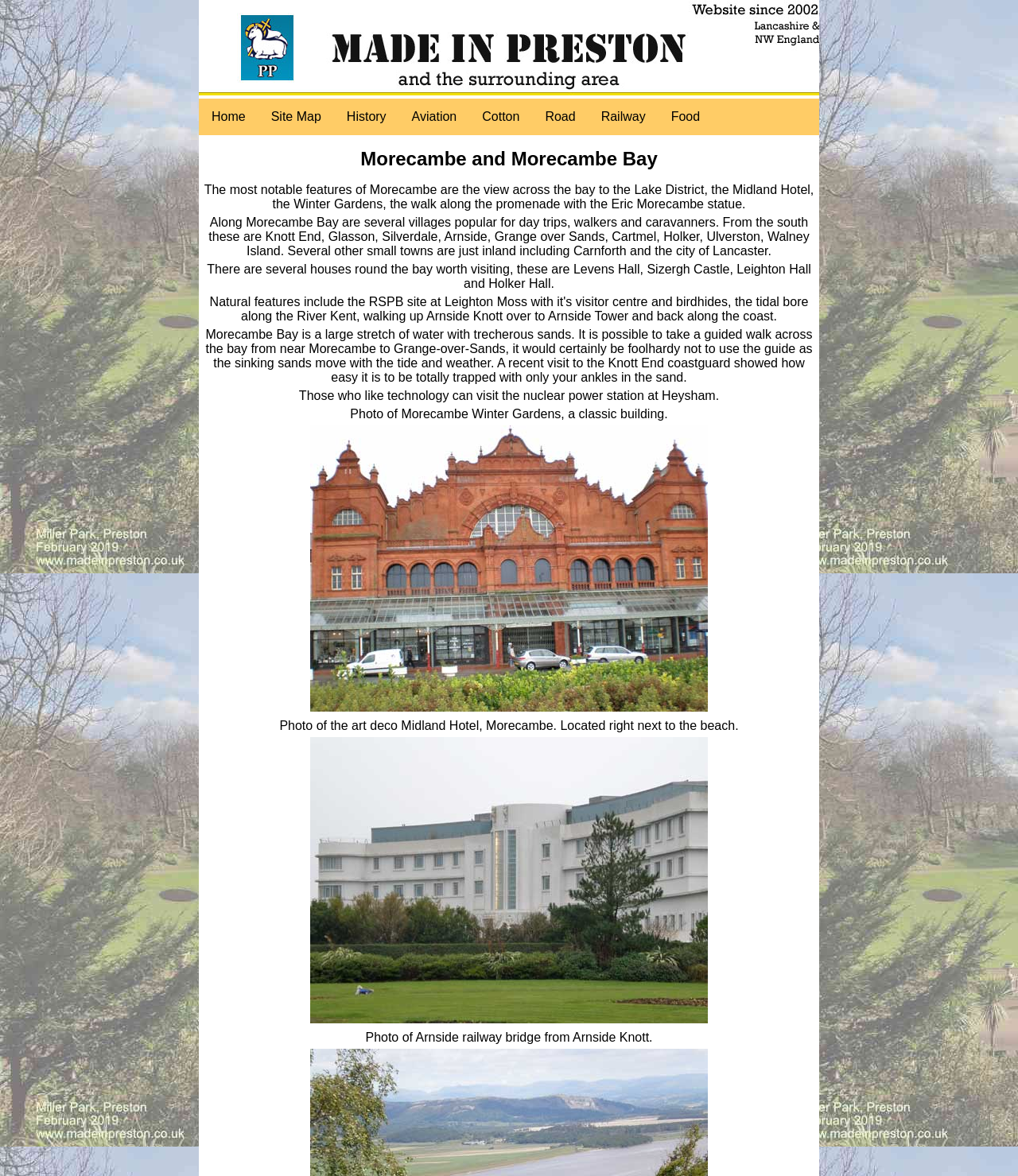Provide the bounding box for the UI element matching this description: "History".

[0.328, 0.084, 0.392, 0.115]